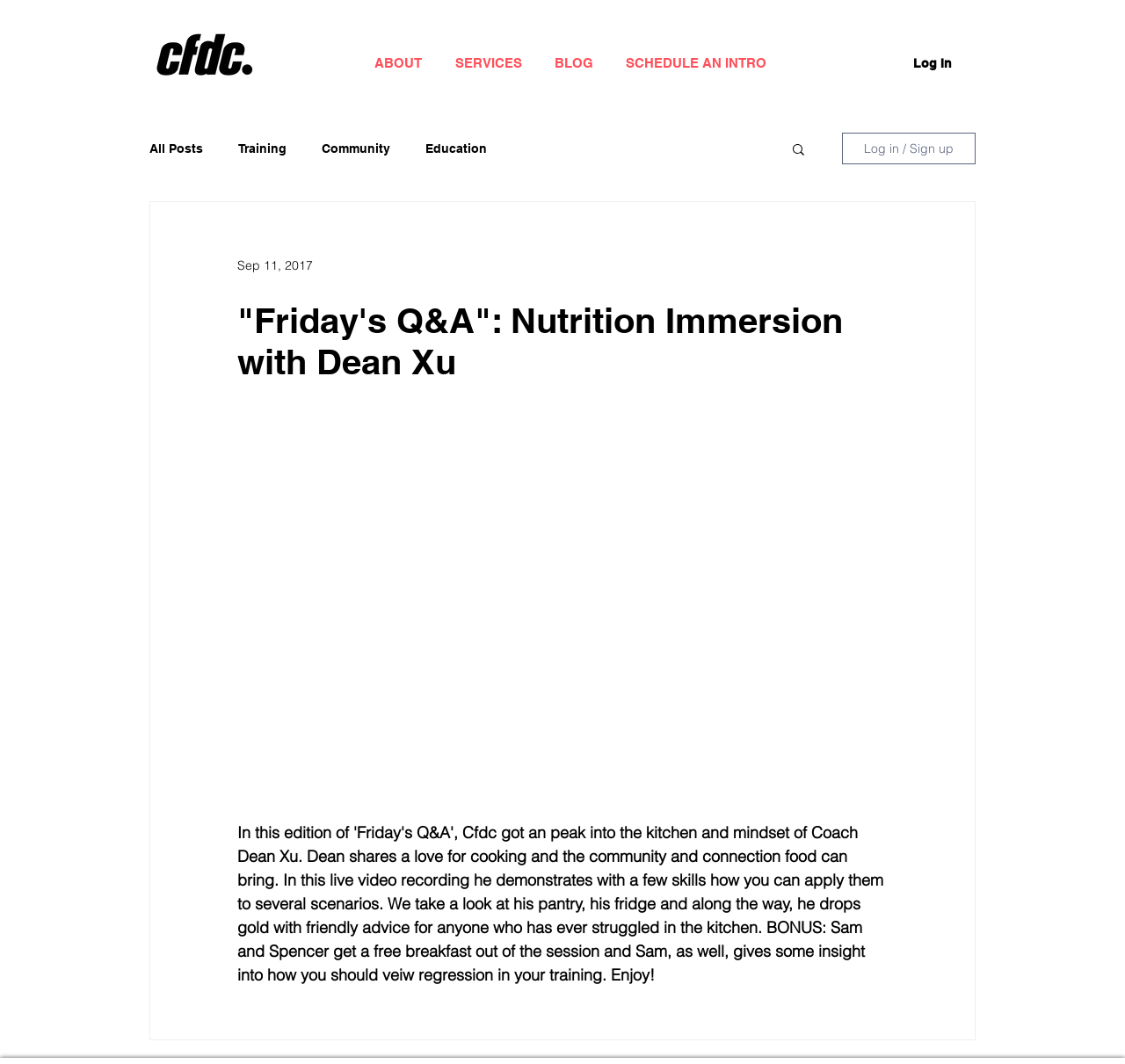What is the position of the 'Log In' button?
Based on the visual details in the image, please answer the question thoroughly.

I looked at the bounding box coordinates of the 'Log In' button, which are [0.801, 0.047, 0.857, 0.073]. The x1 and x2 coordinates are close to 1, indicating that the button is on the right side of the page. The y1 and y2 coordinates are small, indicating that the button is at the top of the page. Therefore, the 'Log In' button is located at the top right of the page.